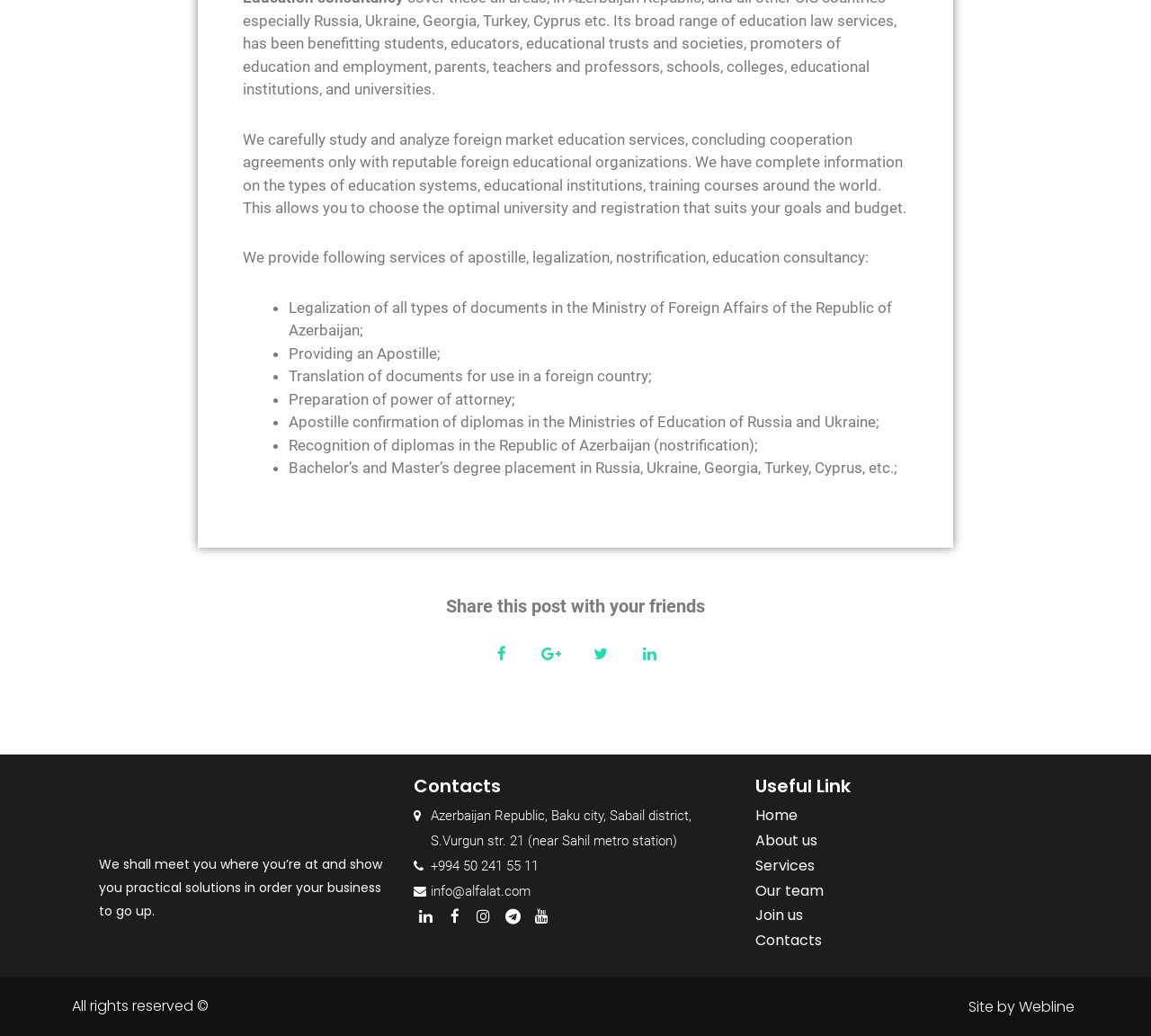Pinpoint the bounding box coordinates of the area that should be clicked to complete the following instruction: "Send an email to info@alfalat.com". The coordinates must be given as four float numbers between 0 and 1, i.e., [left, top, right, bottom].

[0.359, 0.849, 0.641, 0.873]